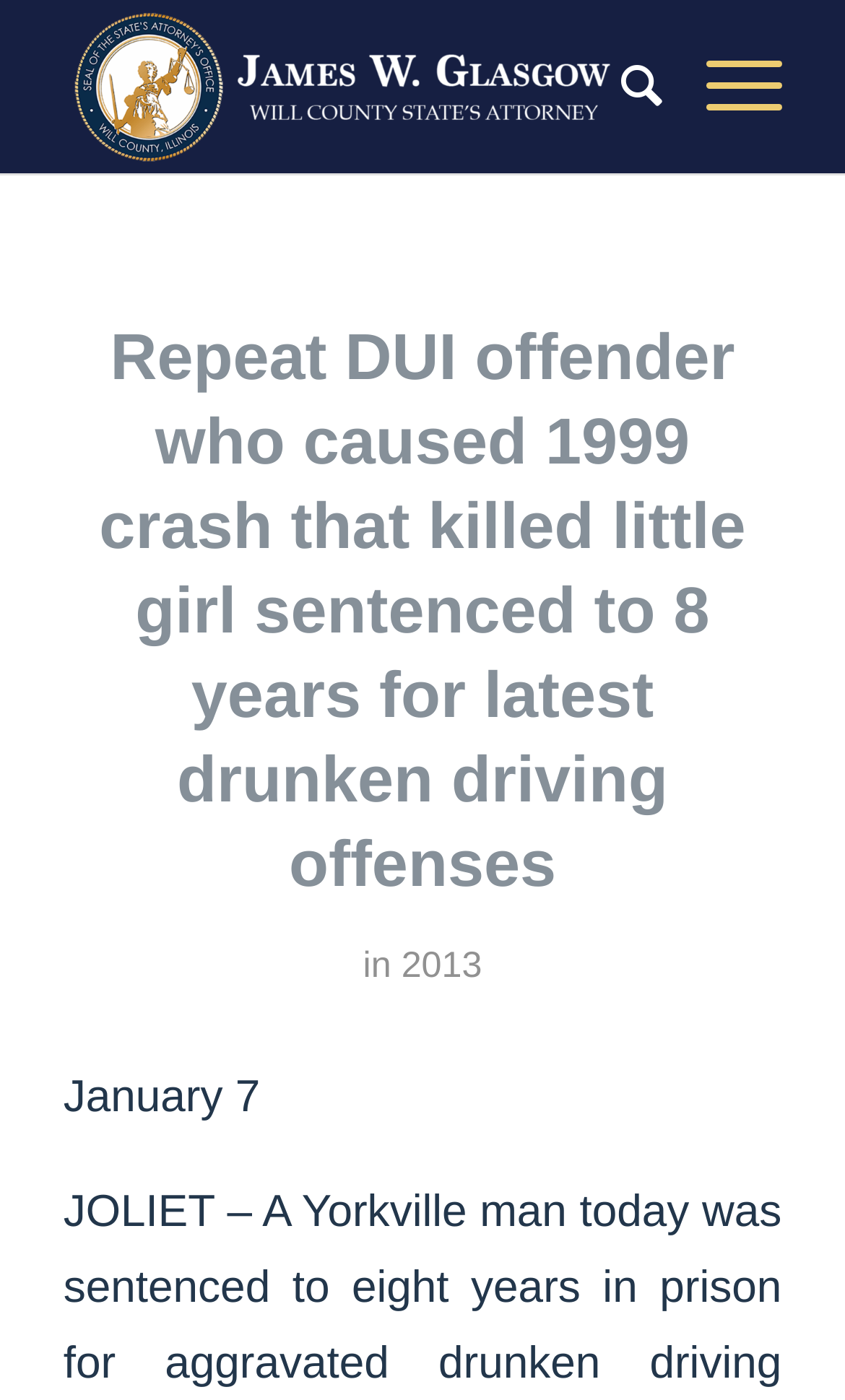How old is the person sentenced?
Can you offer a detailed and complete answer to this question?

According to the webpage, the person sentenced, Glen Higginbotham Jr., is 34 years old.